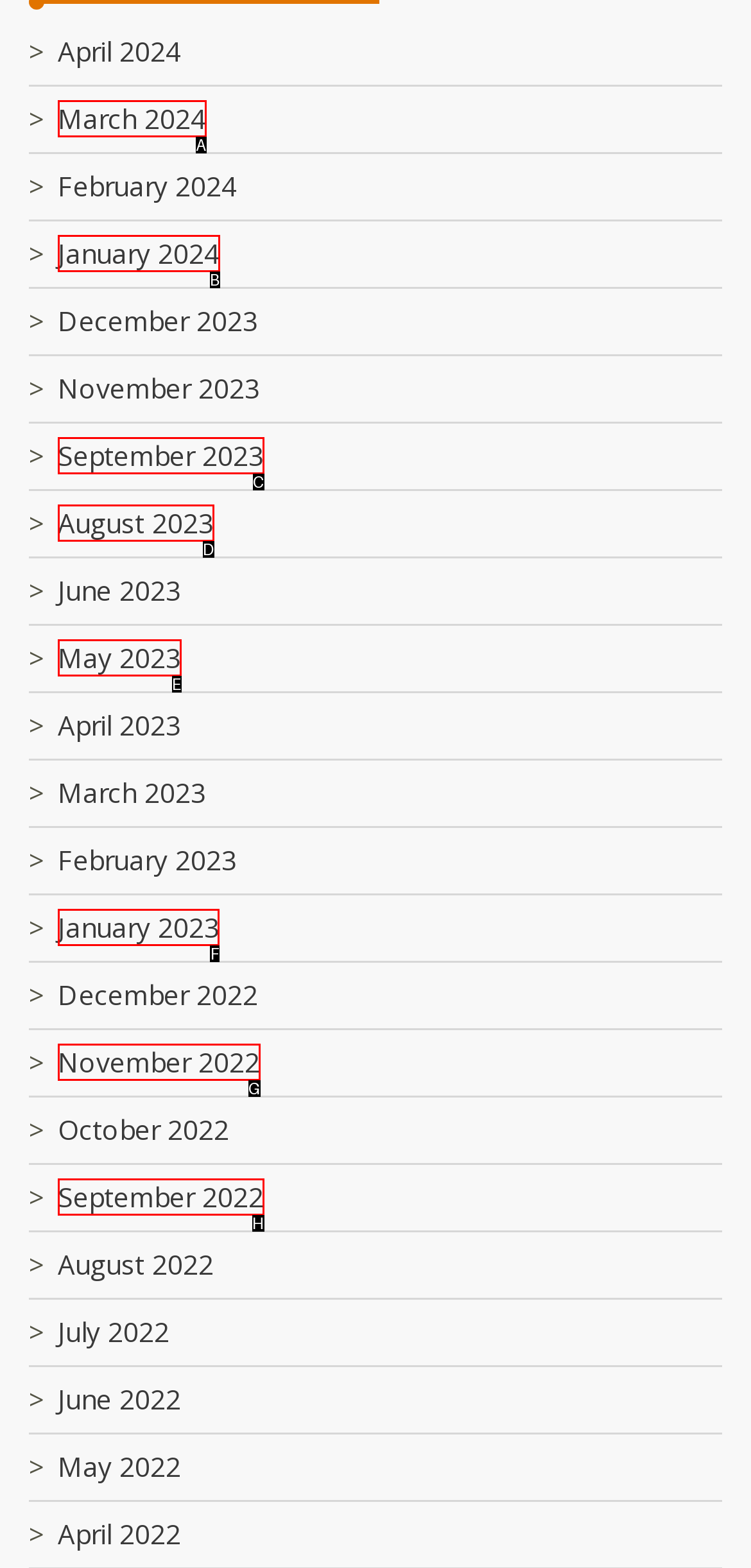Indicate the HTML element that should be clicked to perform the task: check January 2022 Reply with the letter corresponding to the chosen option.

F